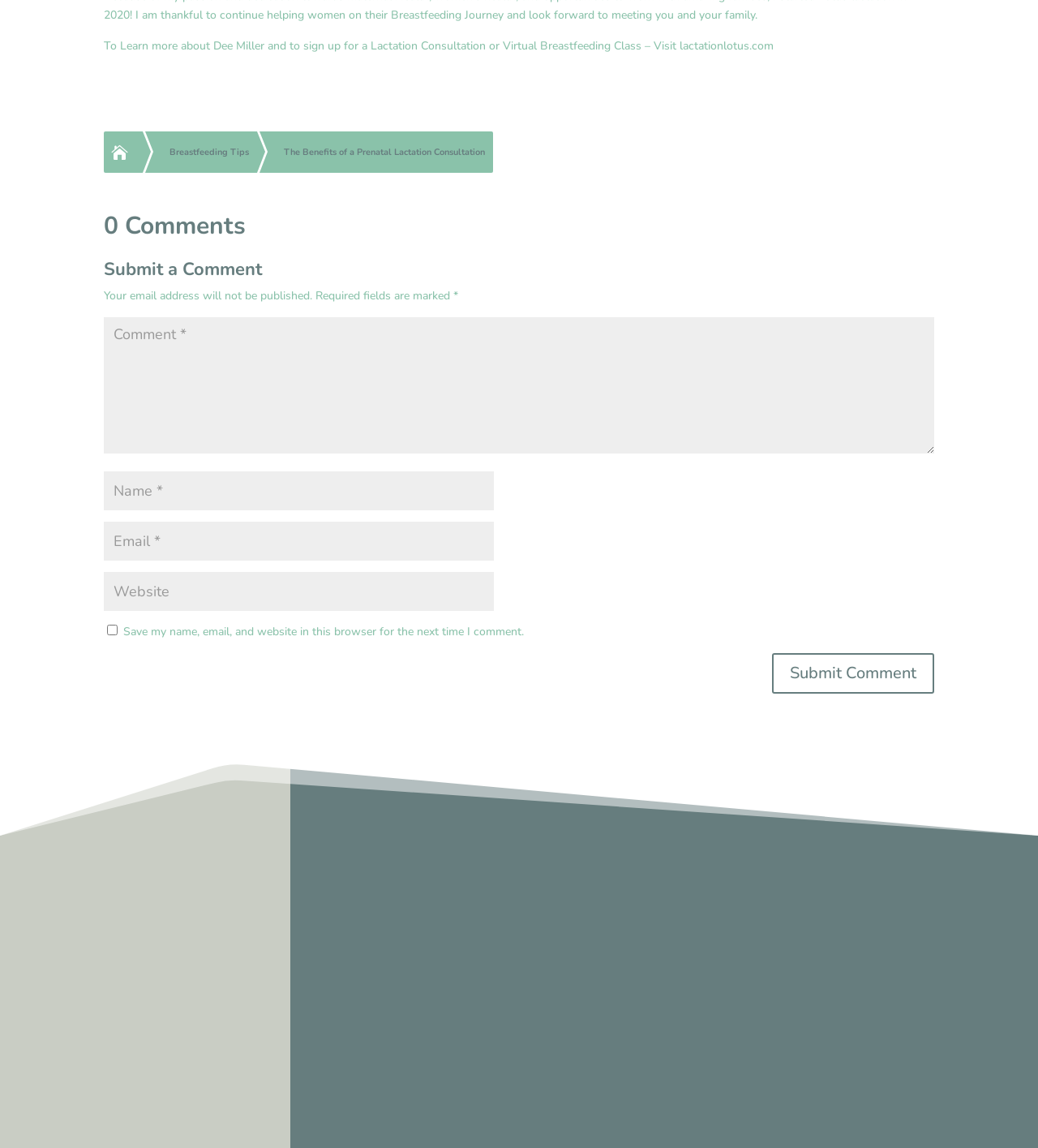Answer the question using only a single word or phrase: 
How many textboxes are there for commenting?

3